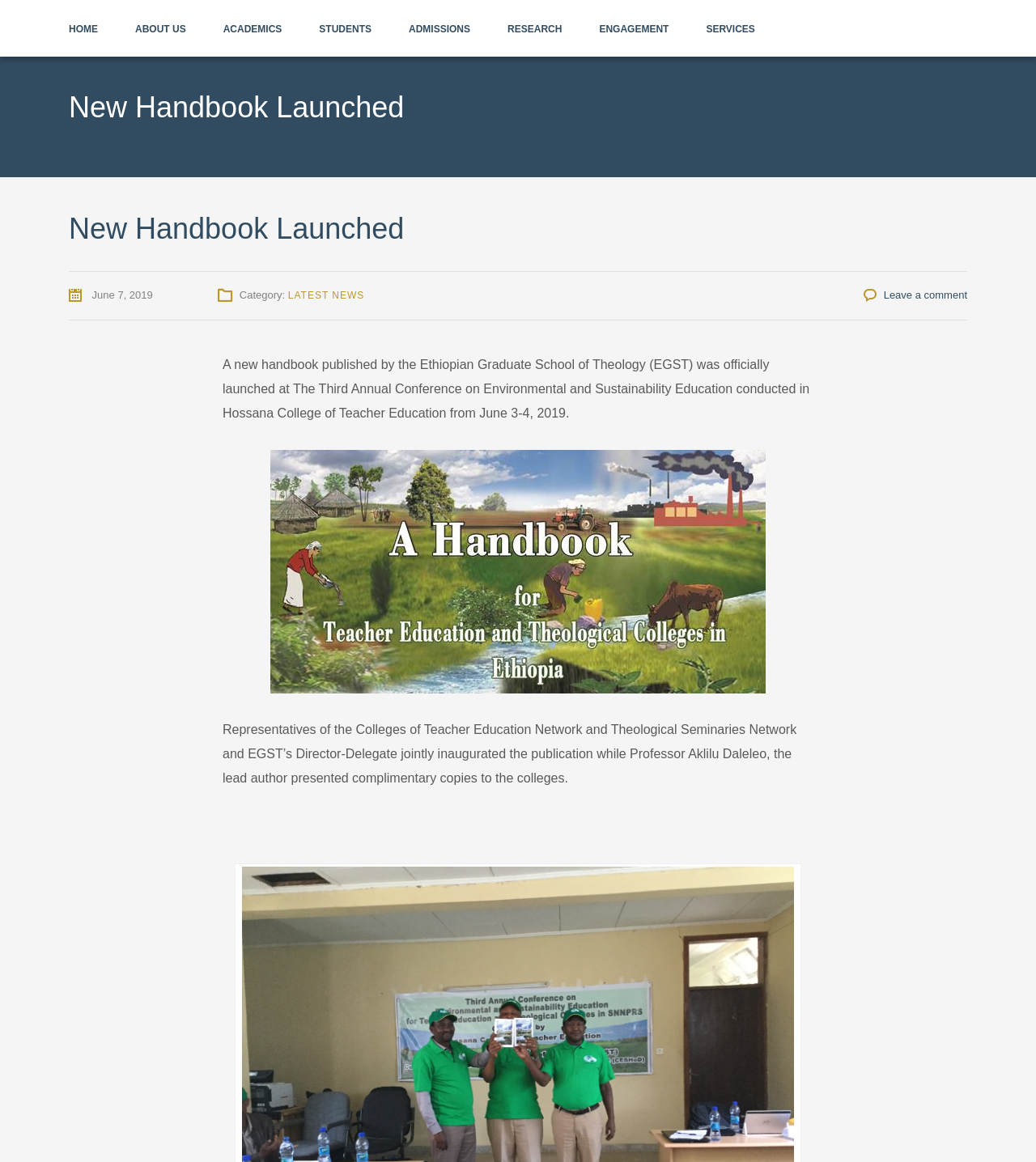Please determine the bounding box coordinates of the area that needs to be clicked to complete this task: 'leave a comment'. The coordinates must be four float numbers between 0 and 1, formatted as [left, top, right, bottom].

[0.853, 0.248, 0.934, 0.259]